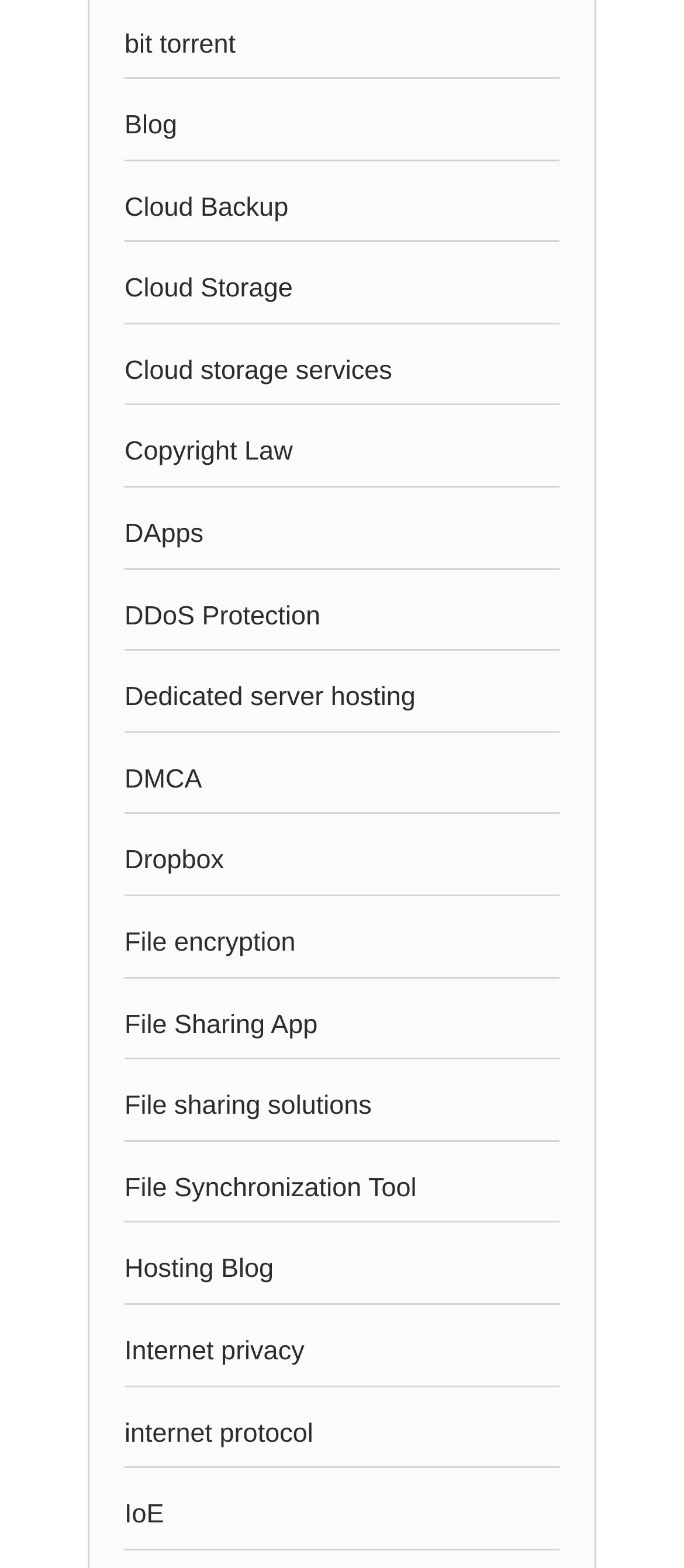Please find the bounding box coordinates in the format (top-left x, top-left y, bottom-right x, bottom-right y) for the given element description. Ensure the coordinates are floating point numbers between 0 and 1. Description: Copyright Law

[0.182, 0.279, 0.428, 0.298]